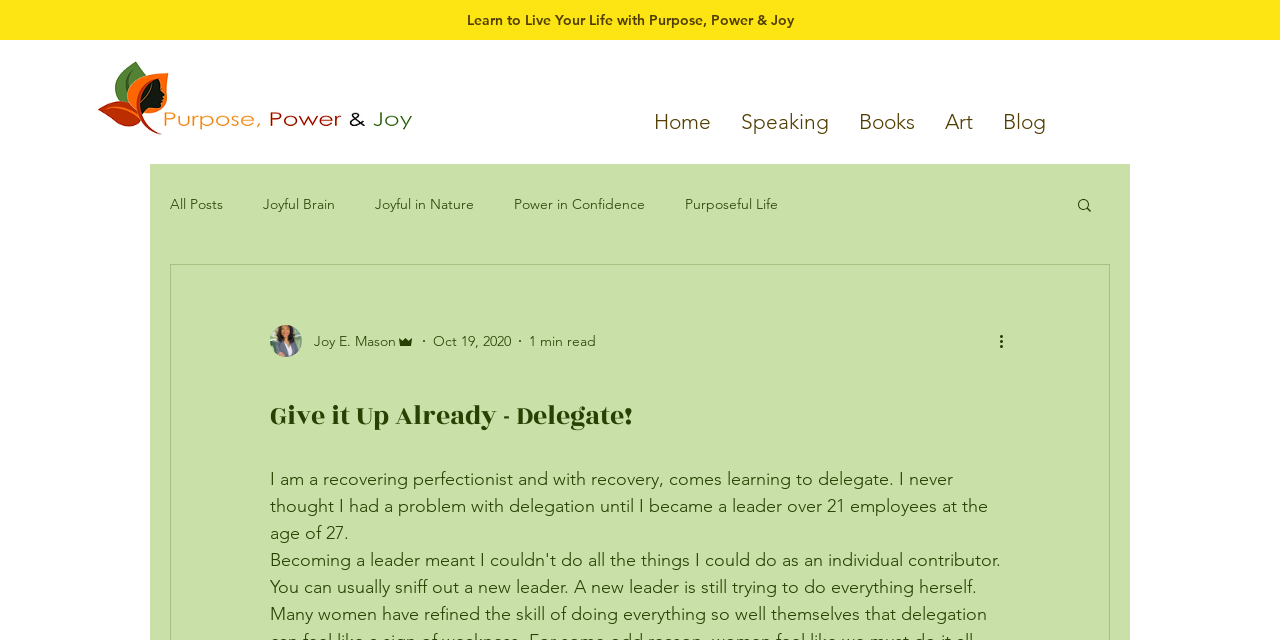Provide your answer in one word or a succinct phrase for the question: 
What is the date of the blog post?

Oct 19, 2020